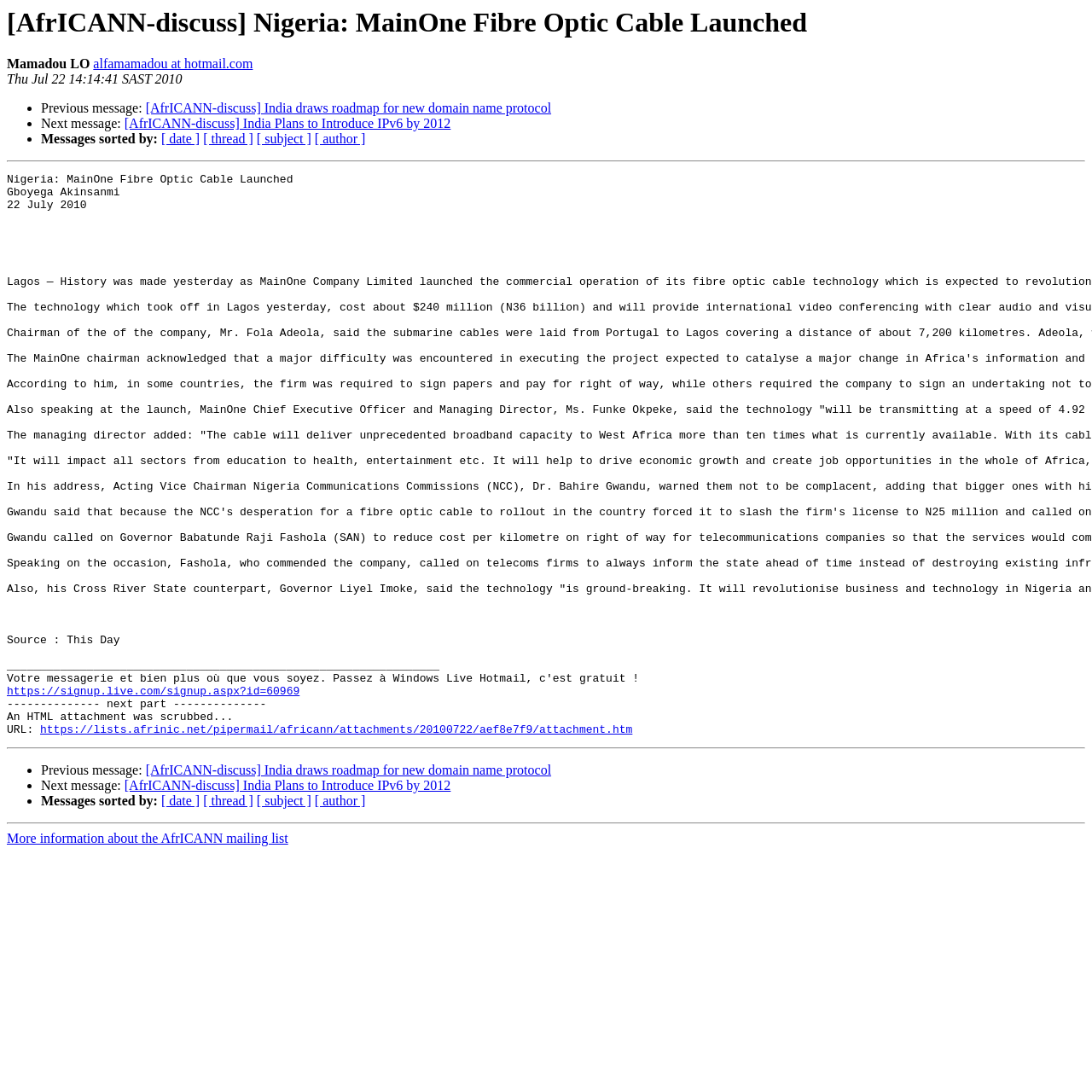Please find the bounding box coordinates of the element that needs to be clicked to perform the following instruction: "Sort messages by date". The bounding box coordinates should be four float numbers between 0 and 1, represented as [left, top, right, bottom].

[0.148, 0.121, 0.183, 0.134]